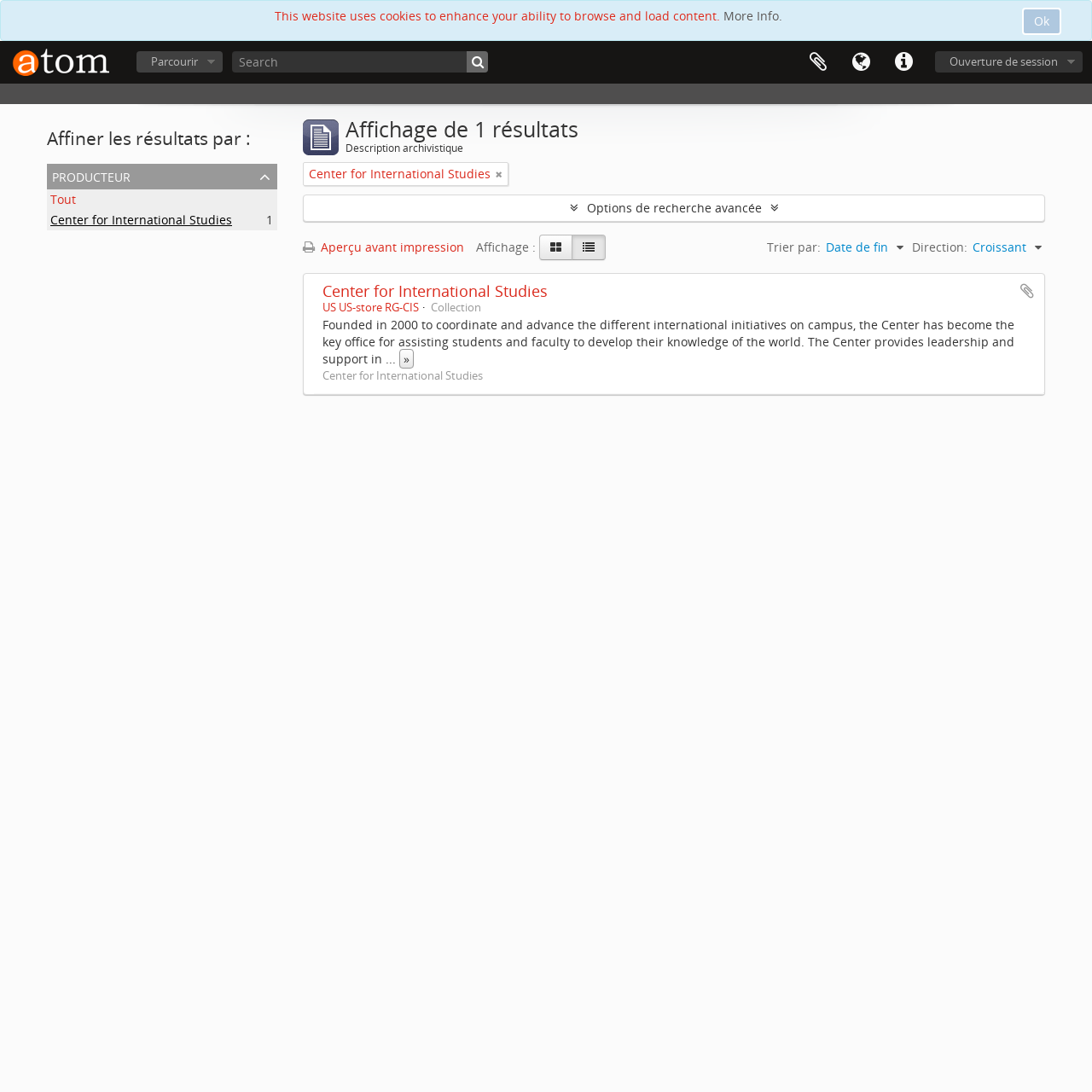What is the current search result?
Please answer the question with a detailed response using the information from the screenshot.

The current search result can be found in the heading 'Affichage de 1 résultats' which indicates that there is only one search result.